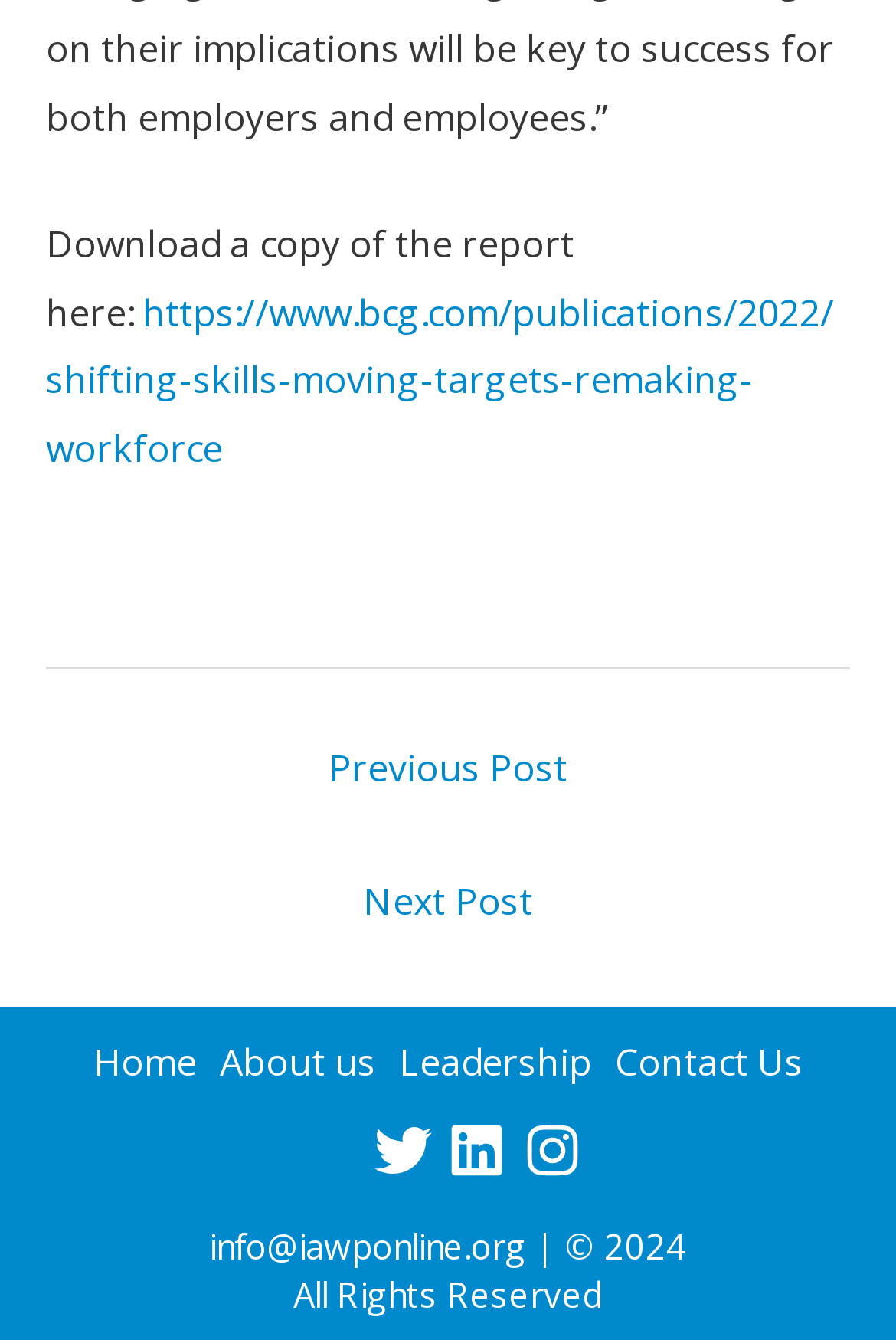Determine the bounding box coordinates of the element that should be clicked to execute the following command: "Search for something".

None